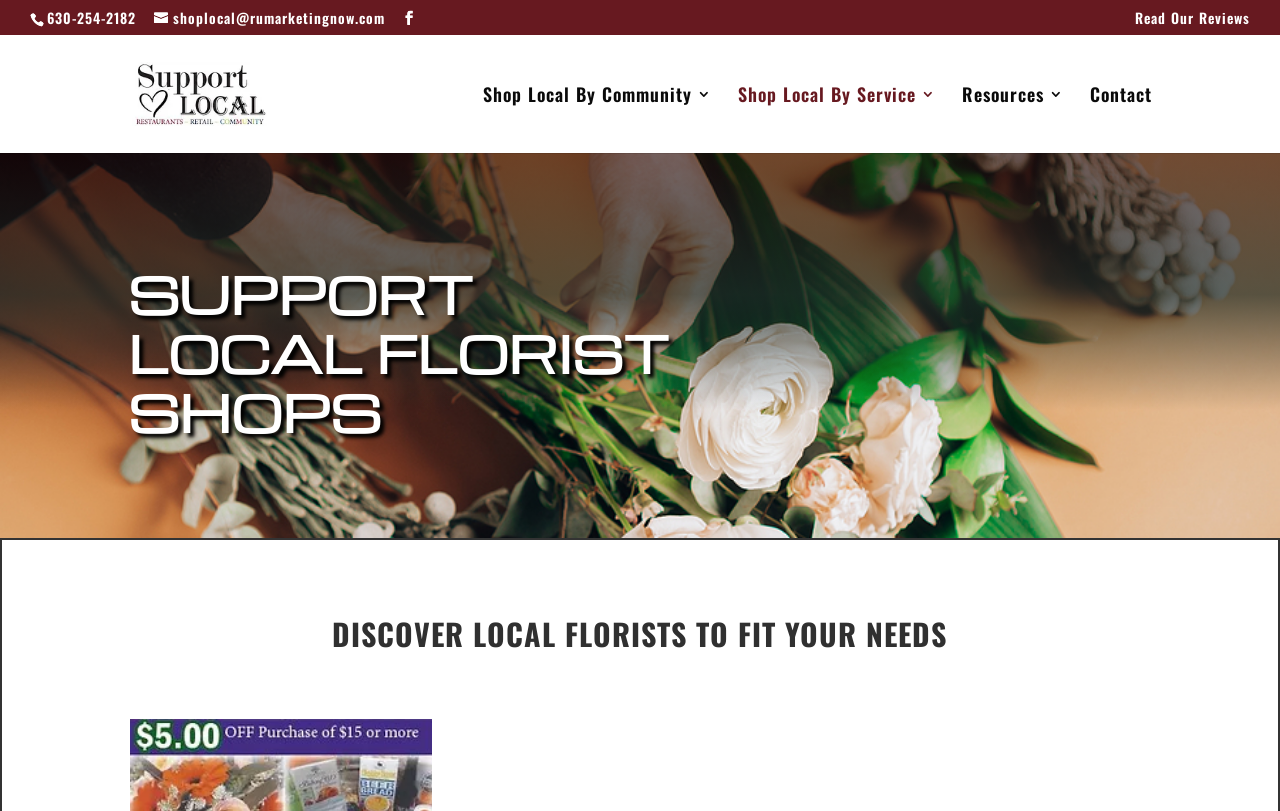Detail the webpage's structure and highlights in your description.

The webpage is about supporting local florists. At the top, there is a phone number "630-254-2182" and an email address "shoplocal@rumarketingnow.com" with an envelope icon. Next to the email address, there is a Facebook icon. On the right side, there is a link to "Read Our Reviews". 

Below the top section, there is a prominent link "Support Local" with an image, which is positioned above a horizontal line of links. The links are "Shop Local By Community 3", "Shop Local By Service 3", "Resources 3", and "Contact", listed from left to right. 

The main content of the webpage is divided into two sections. The first section is headed by "SUPPORT LOCAL FLORIST SHOPS" and the second section is headed by "DISCOVER LOCAL FLORISTS TO FIT YOUR NEEDS".